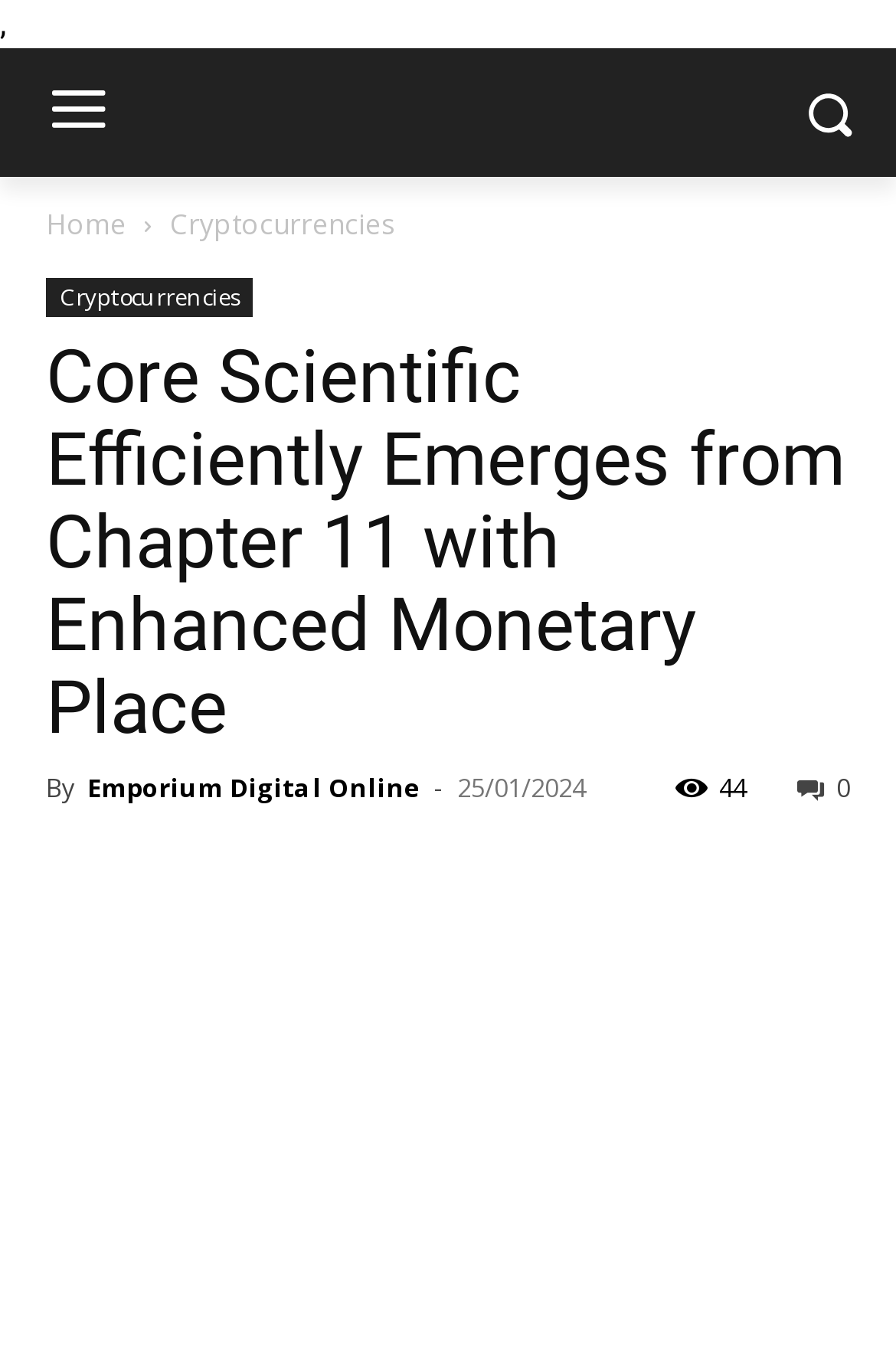Identify the bounding box of the UI component described as: "Telegram".

[0.759, 0.669, 0.862, 0.736]